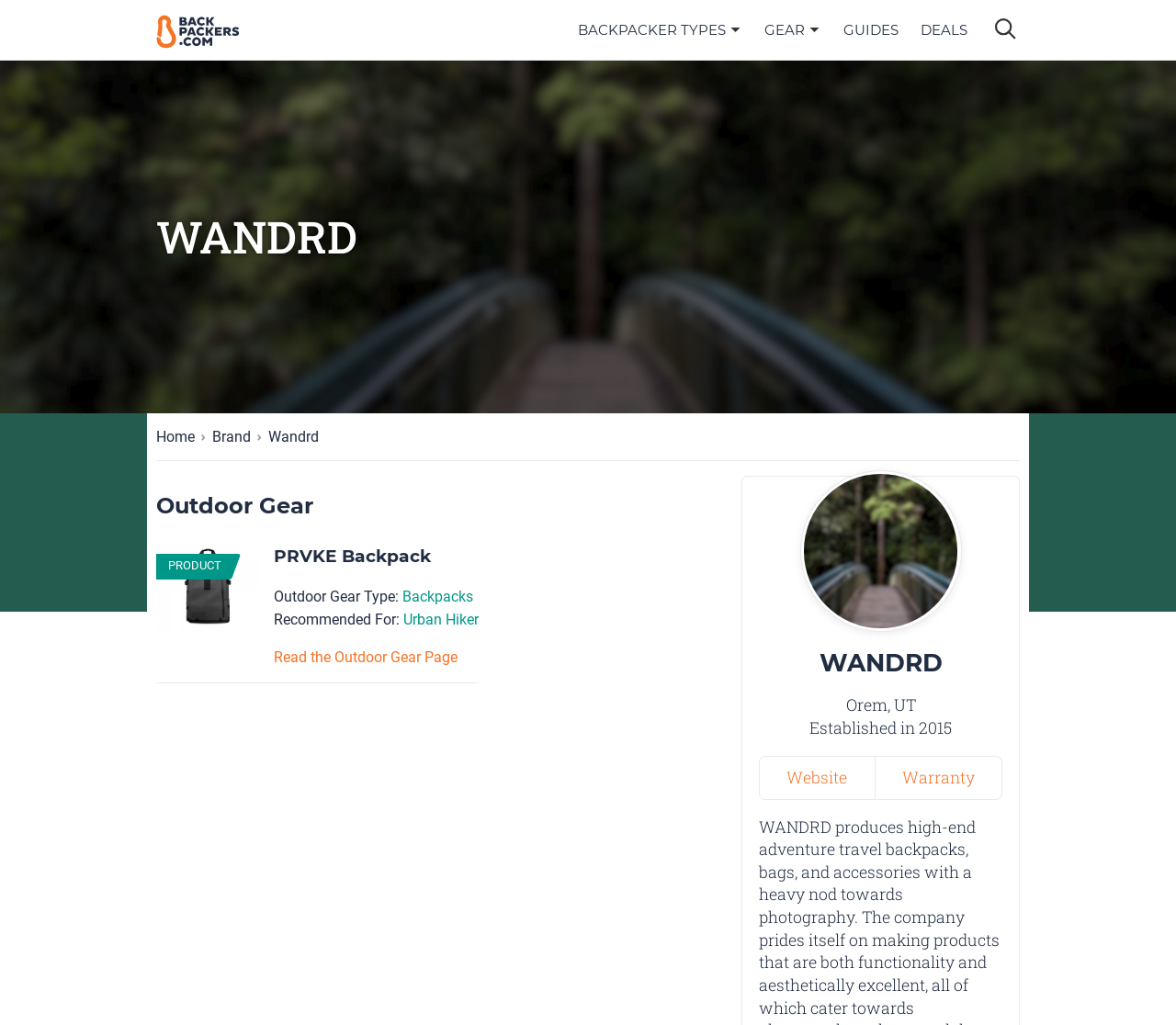What type of gear is PRVKE?
Please ensure your answer to the question is detailed and covers all necessary aspects.

By analyzing the webpage, I found a section with a heading 'Outdoor Gear' and a subheading 'PRVKE Backpack'. This suggests that PRVKE is a type of backpack.